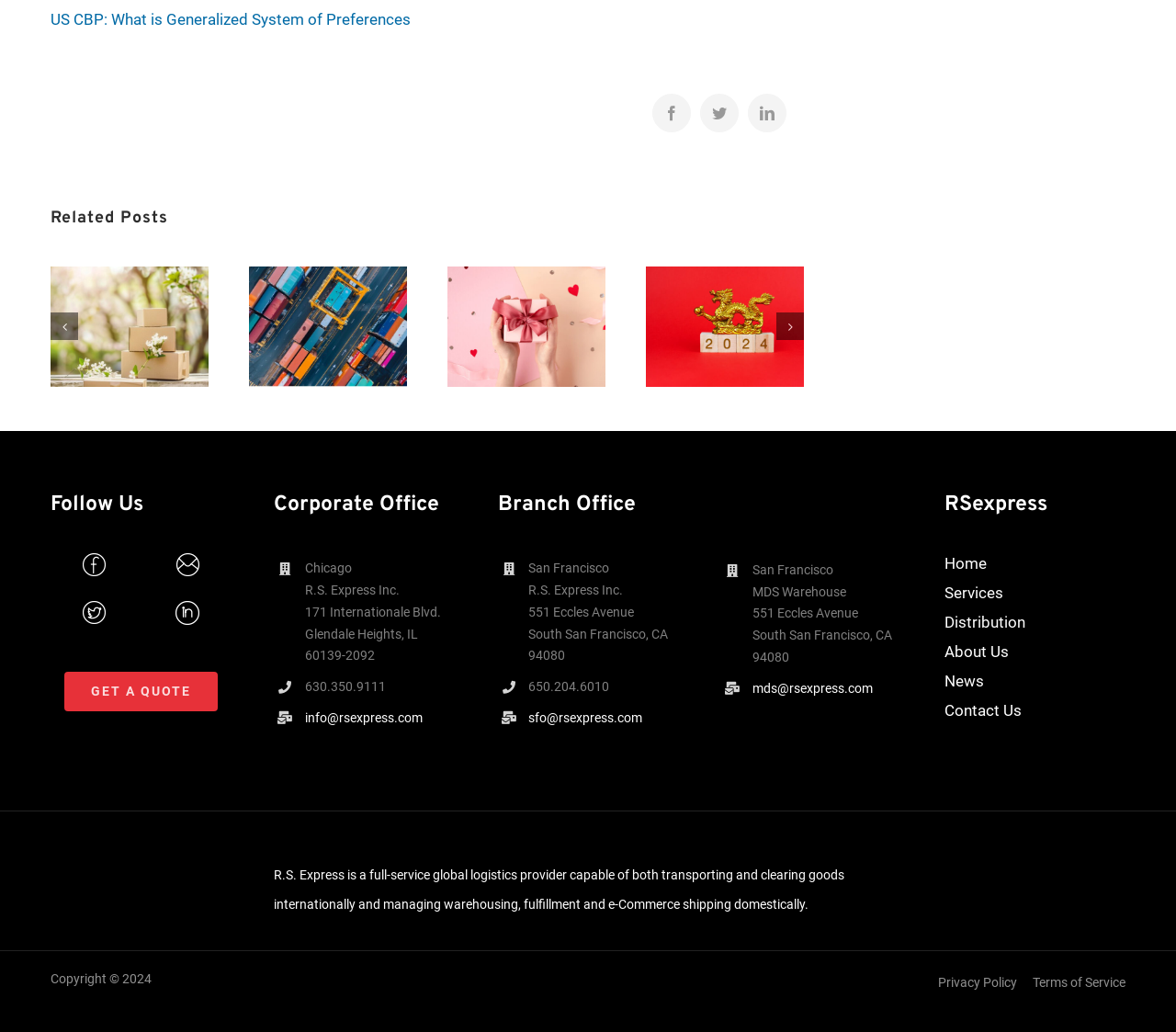Locate the bounding box of the UI element described by: "LinkedIn" in the given webpage screenshot.

[0.636, 0.091, 0.669, 0.128]